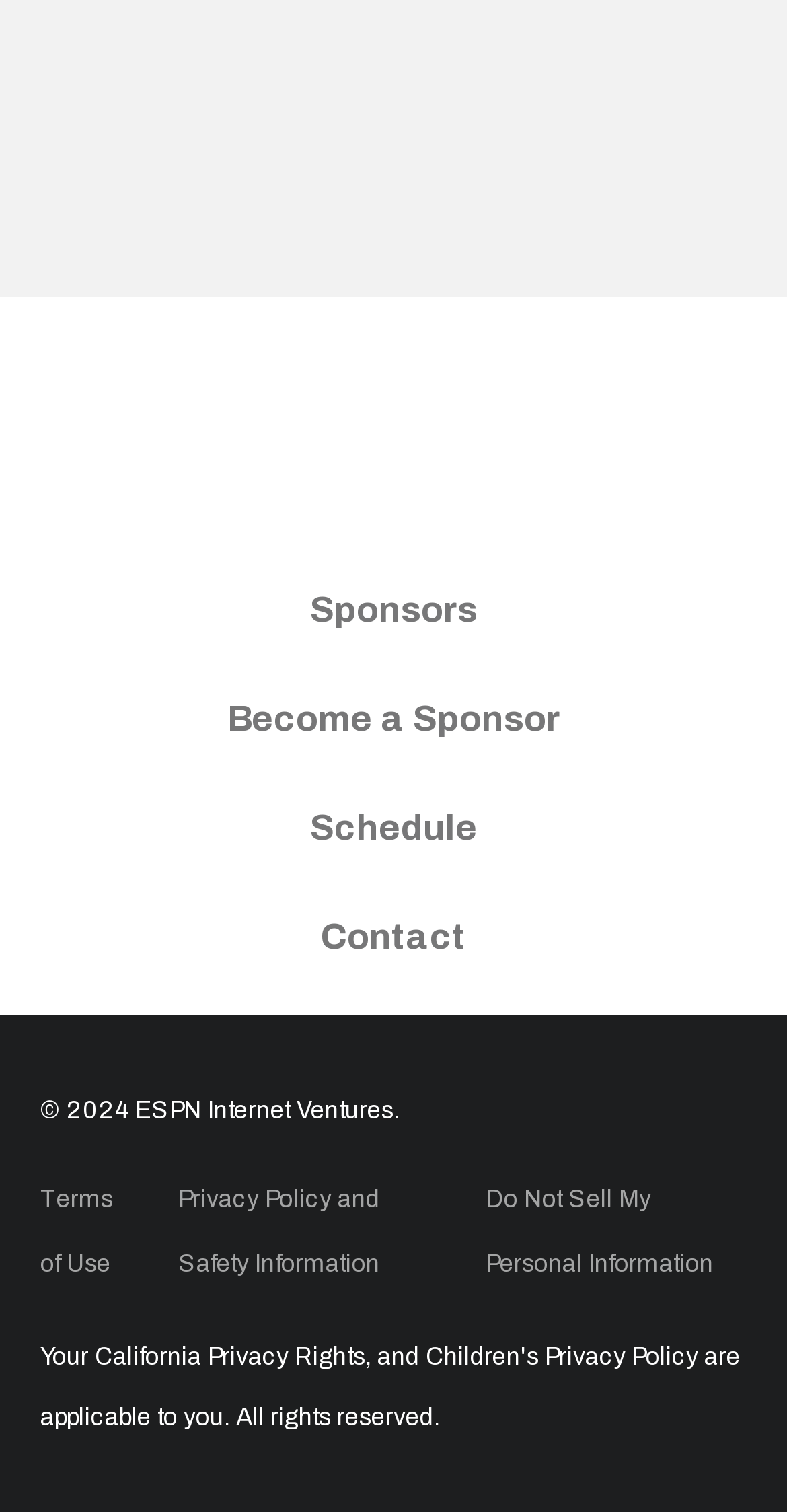For the element described, predict the bounding box coordinates as (top-left x, top-left y, bottom-right x, bottom-right y). All values should be between 0 and 1. Element description: alt="Facebook"

[0.295, 0.532, 0.397, 0.559]